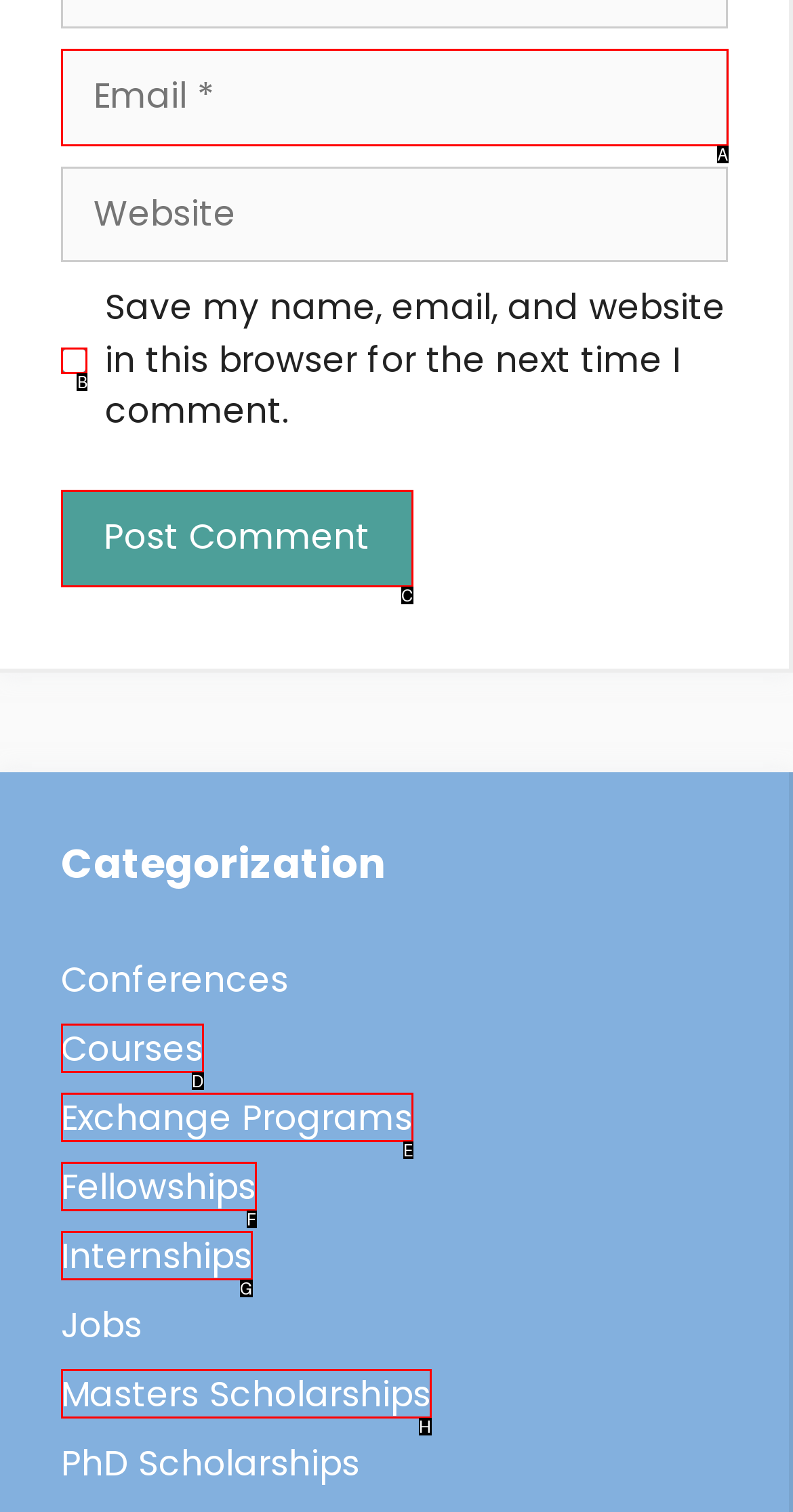Indicate the HTML element that should be clicked to perform the task: Check the save comment option Reply with the letter corresponding to the chosen option.

B